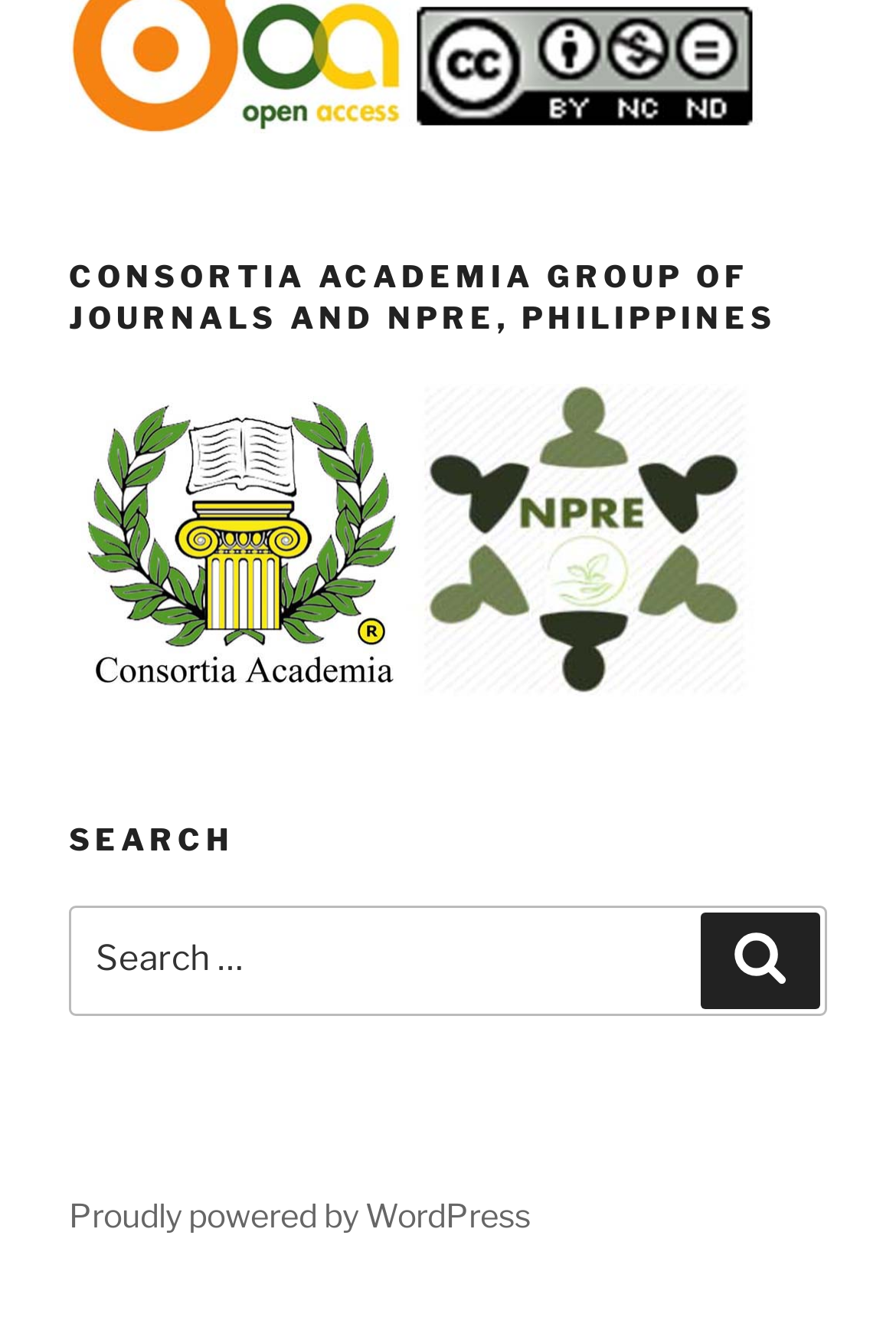Based on the image, give a detailed response to the question: How many input fields are there in the search box?

The search box has a single input field, which is a text box where users can enter their search queries. This is evident from the search box element, which has a static text 'Search for:' and a single text box.